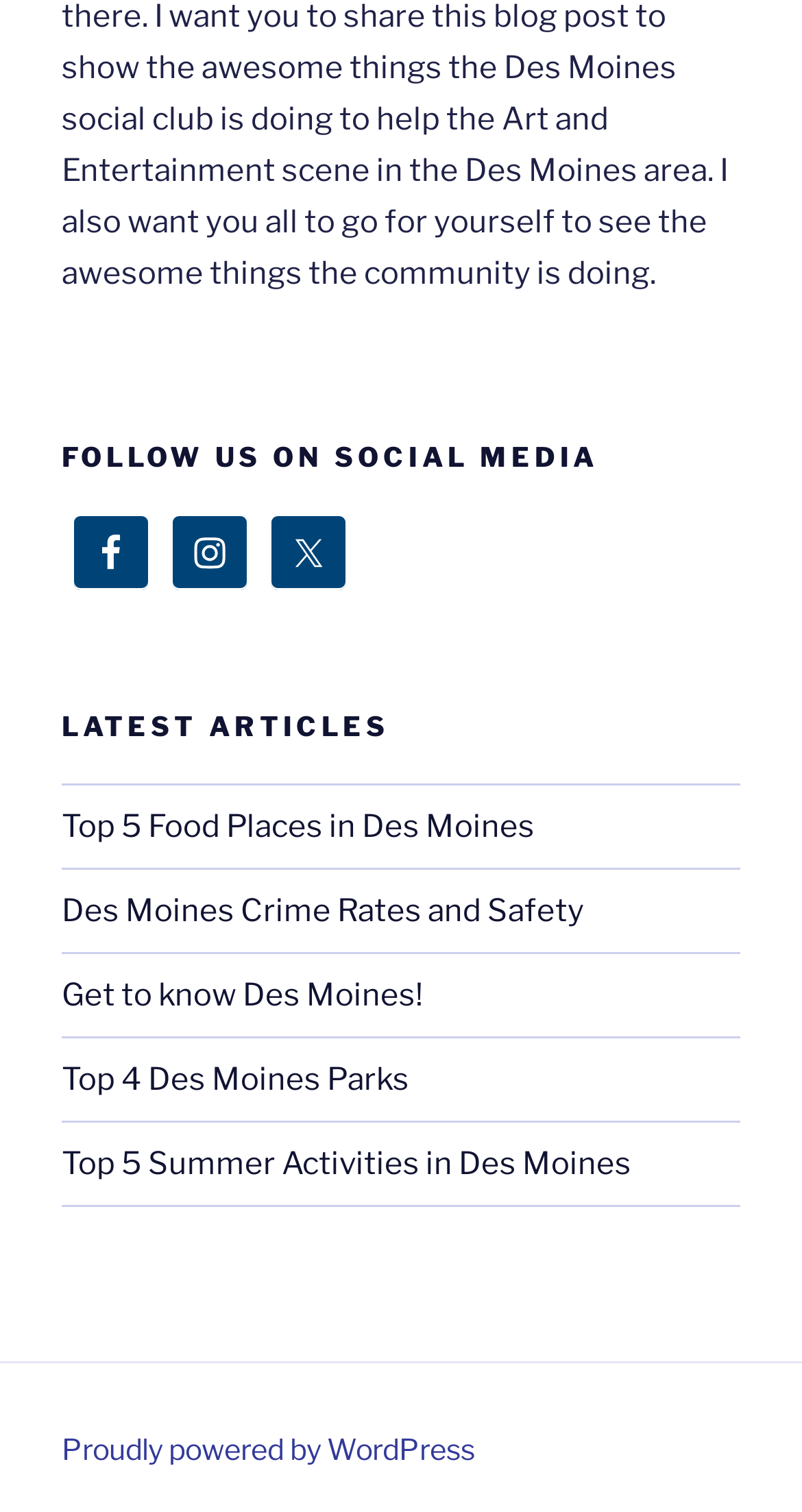Based on the provided description, "Proudly powered by WordPress", find the bounding box of the corresponding UI element in the screenshot.

[0.077, 0.946, 0.592, 0.97]